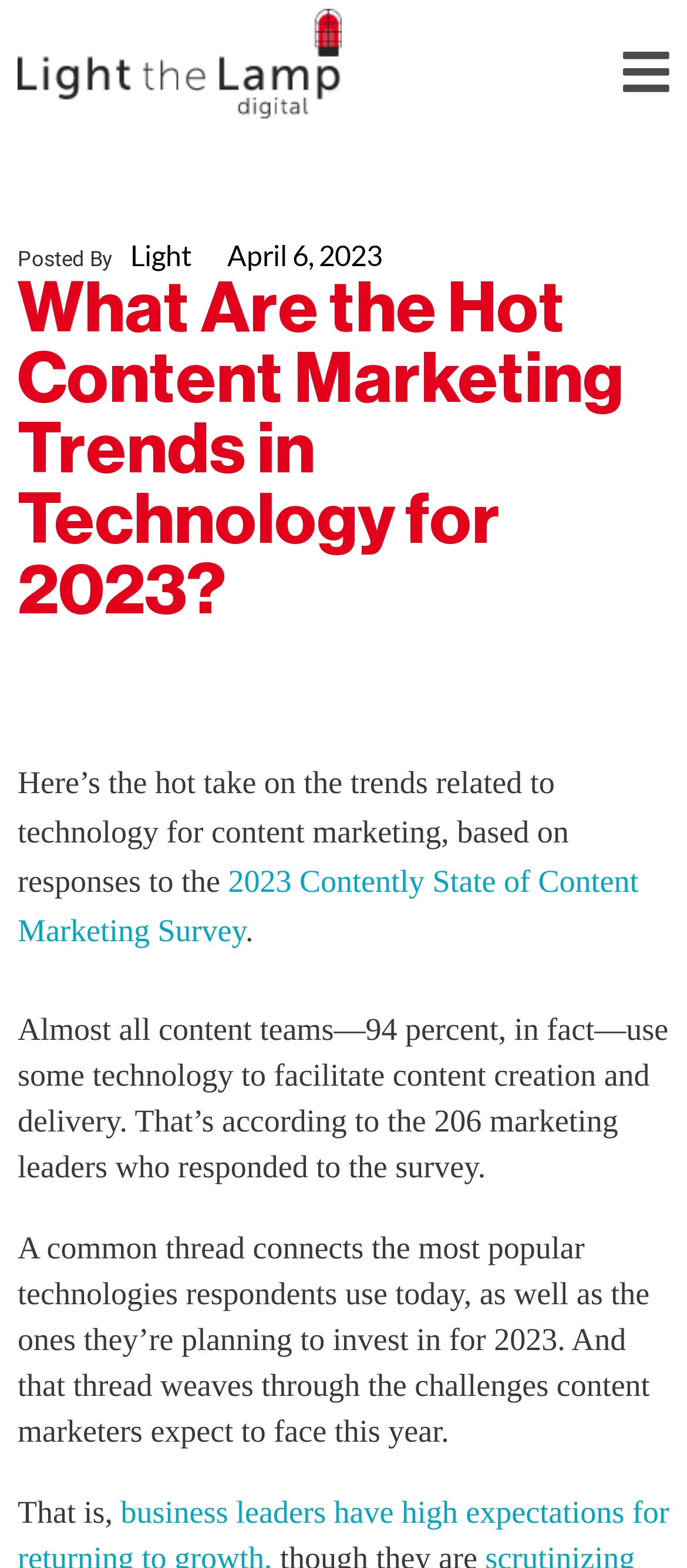How many marketing leaders responded to the survey?
Please use the image to deliver a detailed and complete answer.

The number of marketing leaders who responded to the survey can be found in the article, which states that '206 marketing leaders who responded to the survey'.